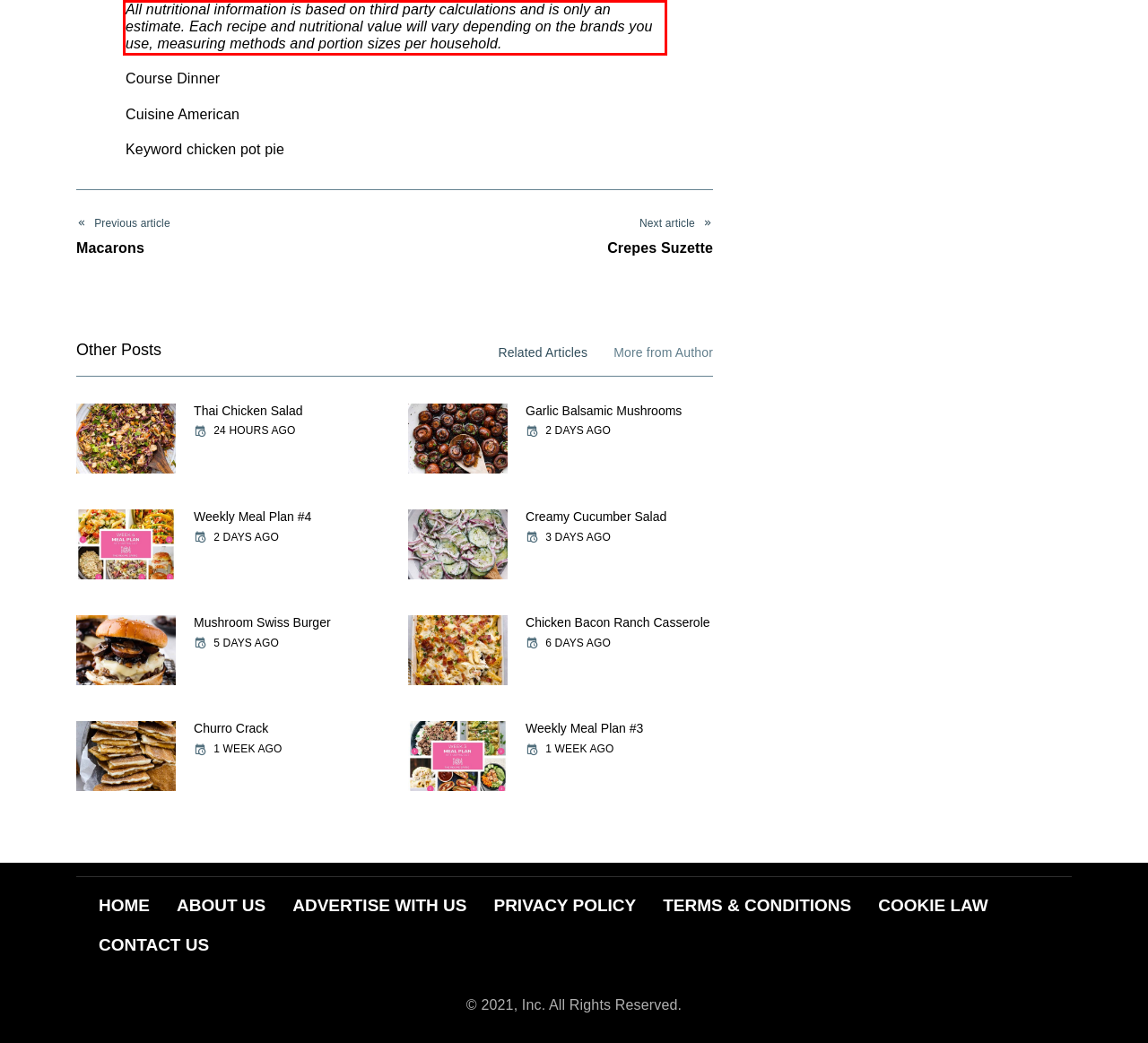Look at the screenshot of the webpage, locate the red rectangle bounding box, and generate the text content that it contains.

All nutritional information is based on third party calculations and is only an estimate. Each recipe and nutritional value will vary depending on the brands you use, measuring methods and portion sizes per household.